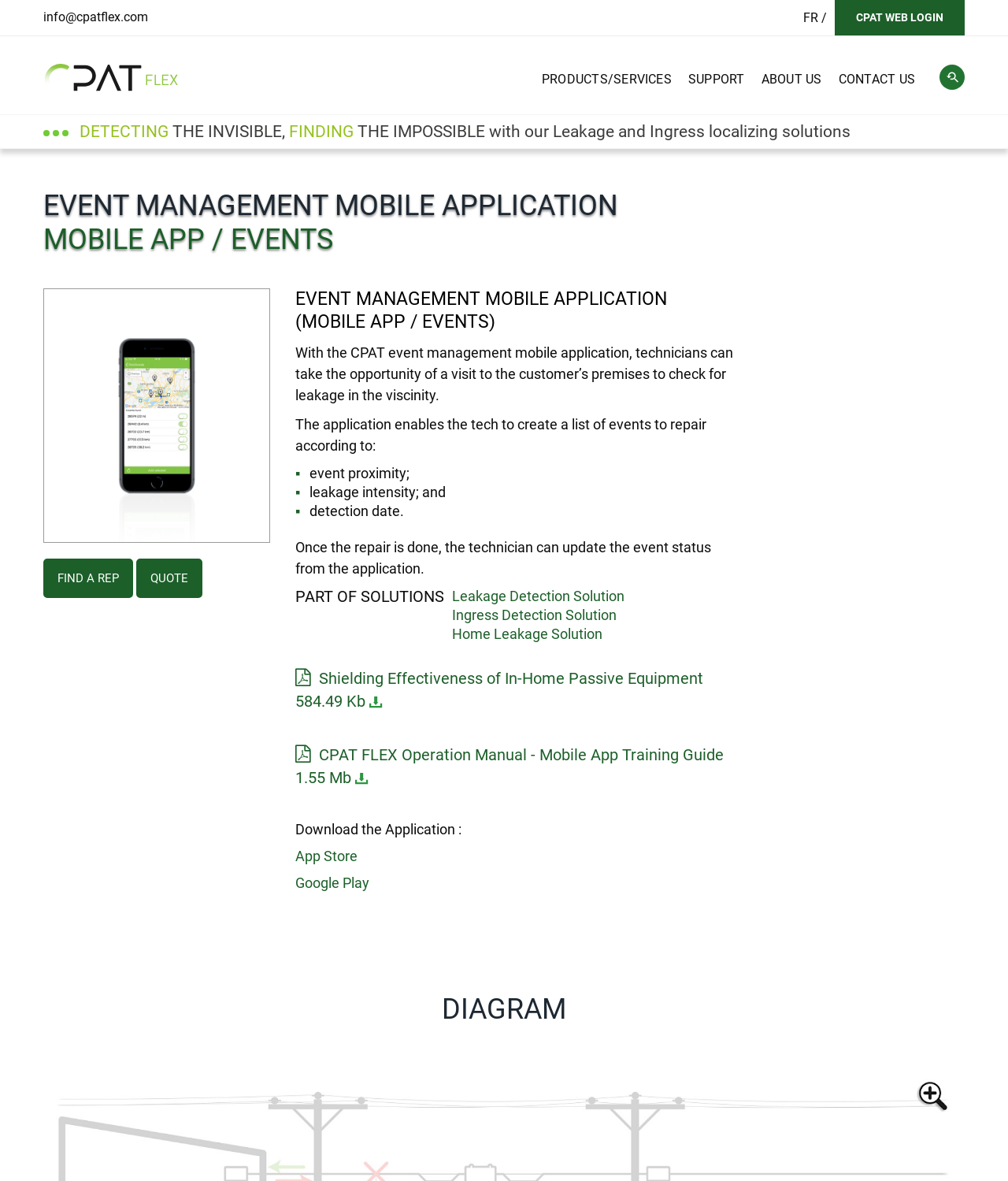Please use the details from the image to answer the following question comprehensively:
How many solutions are listed under 'PART OF SOLUTIONS'?

Under the 'PART OF SOLUTIONS' section, there are three solutions listed: 'Leakage Detection Solution', 'Ingress Detection Solution', and 'Home Leakage Solution'.